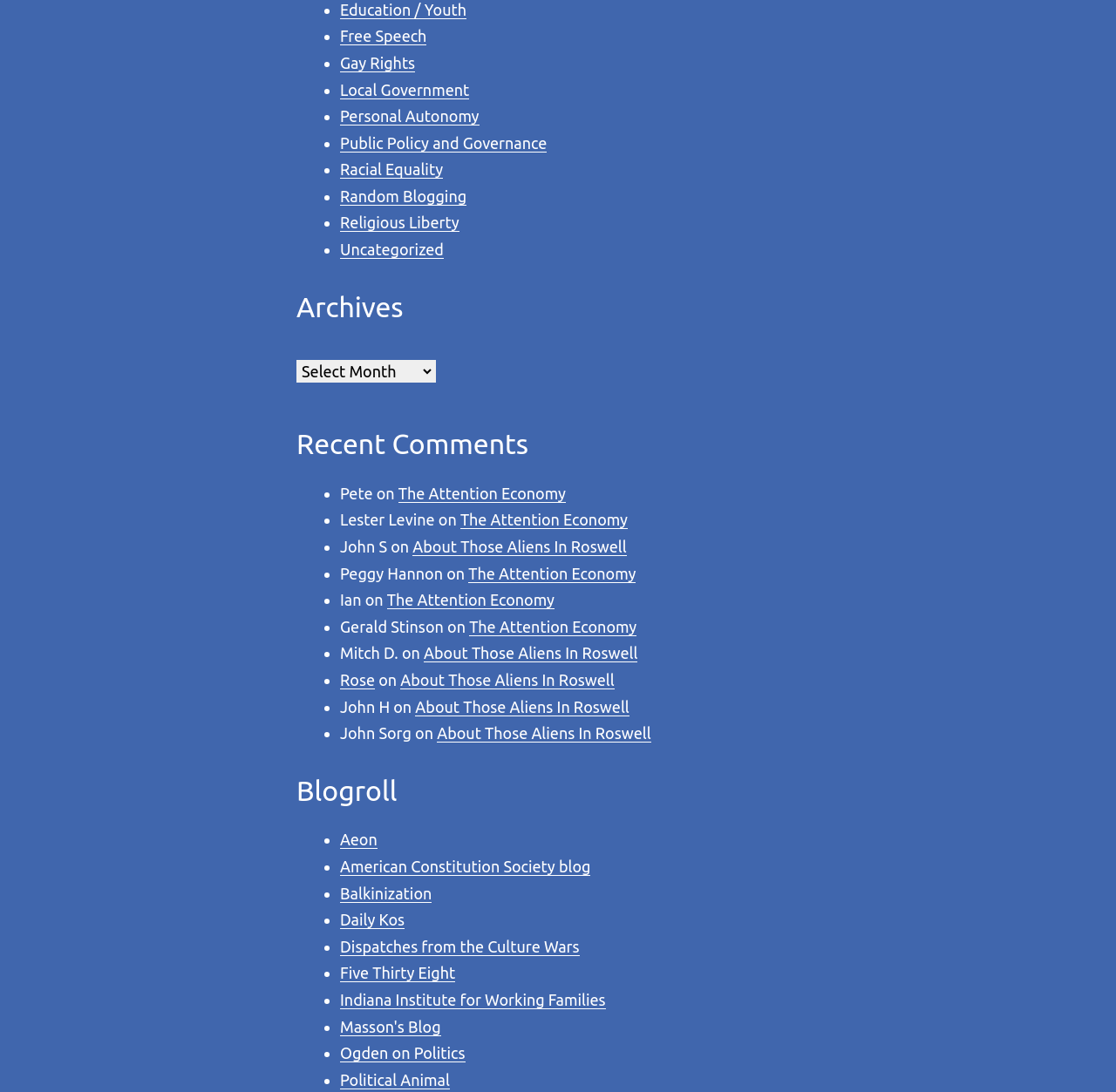Answer the following in one word or a short phrase: 
What is the 'Blogroll' section?

A list of other blogs